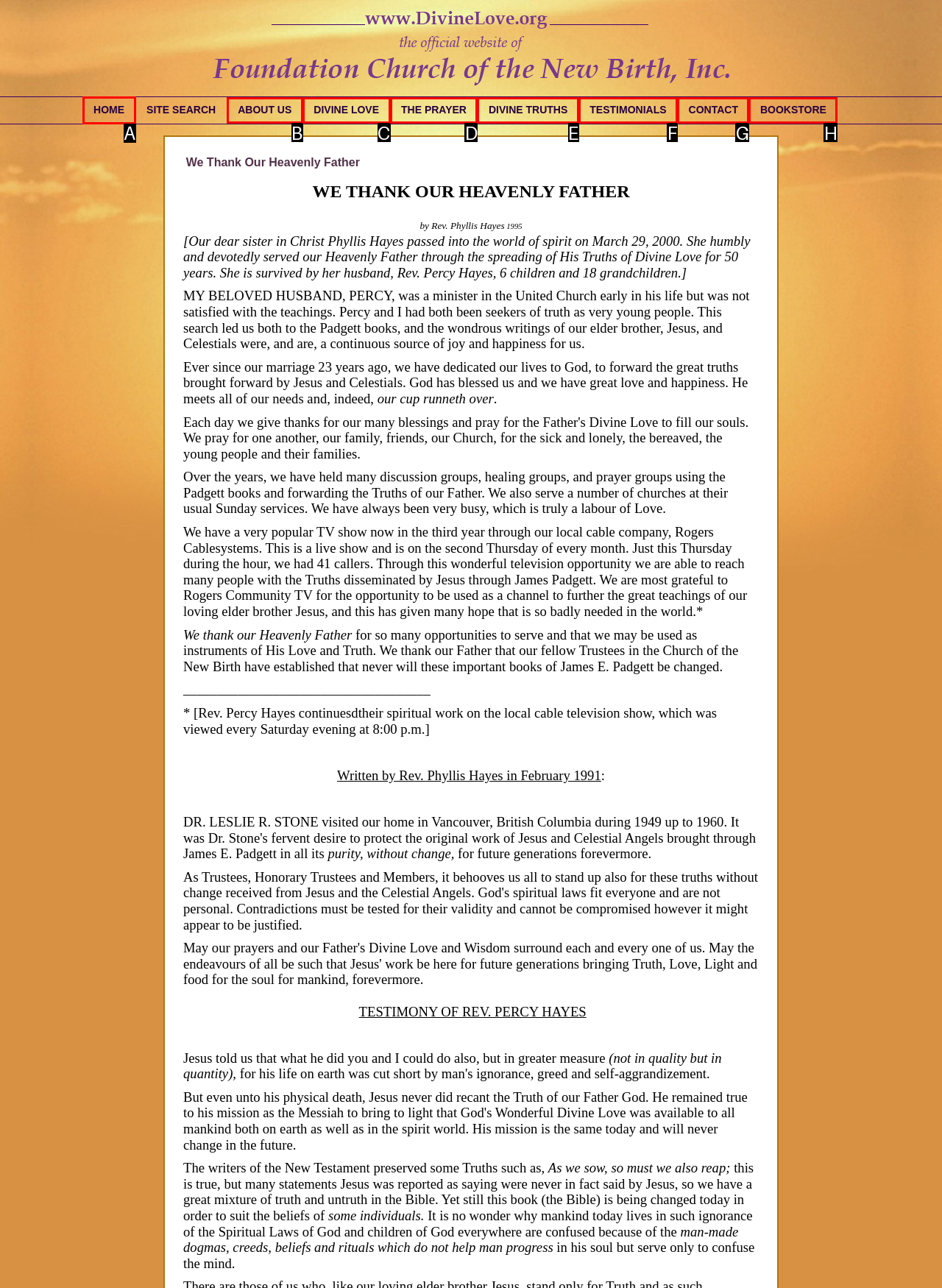Tell me the letter of the correct UI element to click for this instruction: Click on the HOME link. Answer with the letter only.

A